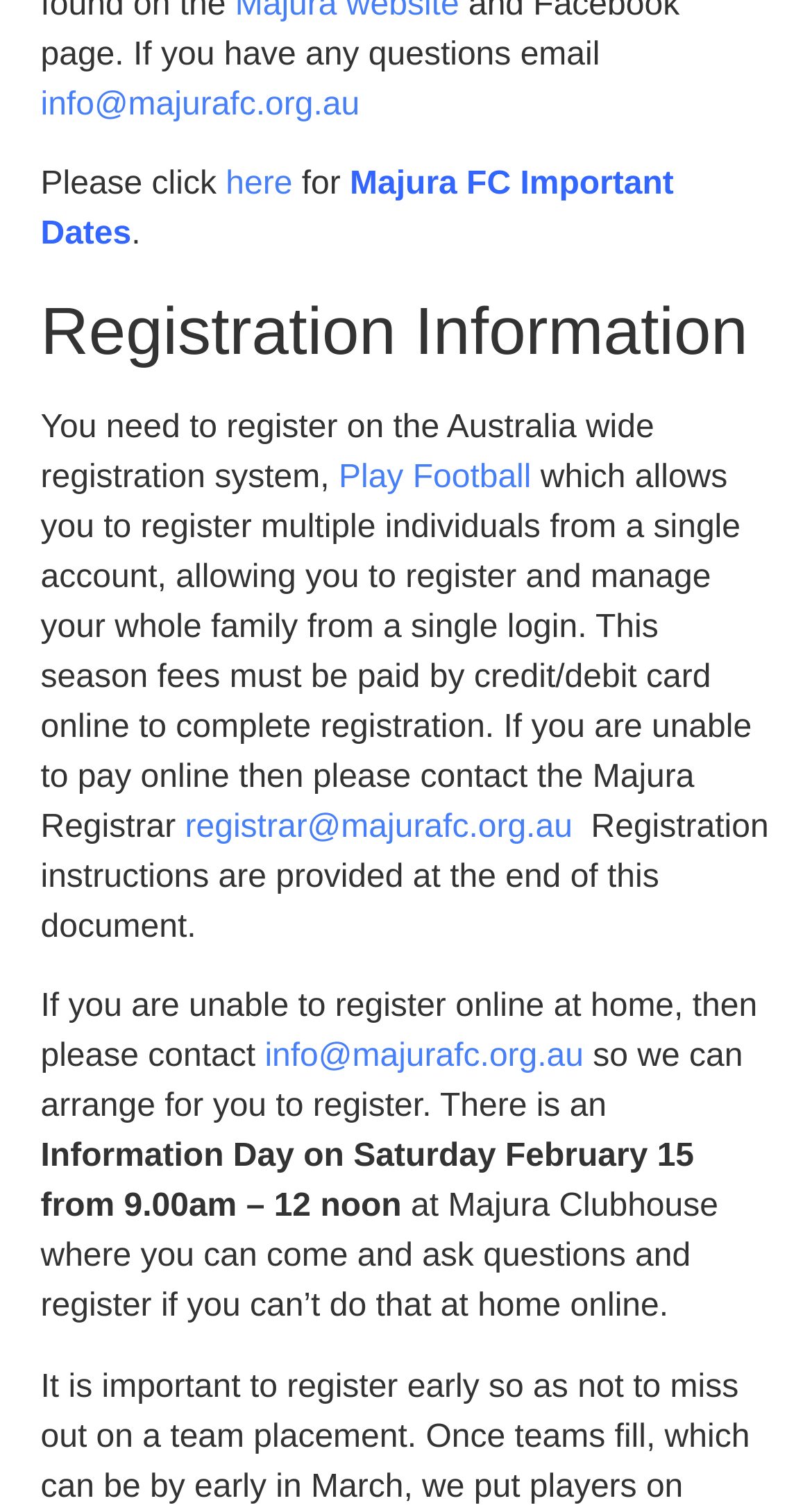Predict the bounding box of the UI element based on the description: "Play Football". The coordinates should be four float numbers between 0 and 1, formatted as [left, top, right, bottom].

[0.417, 0.304, 0.654, 0.328]